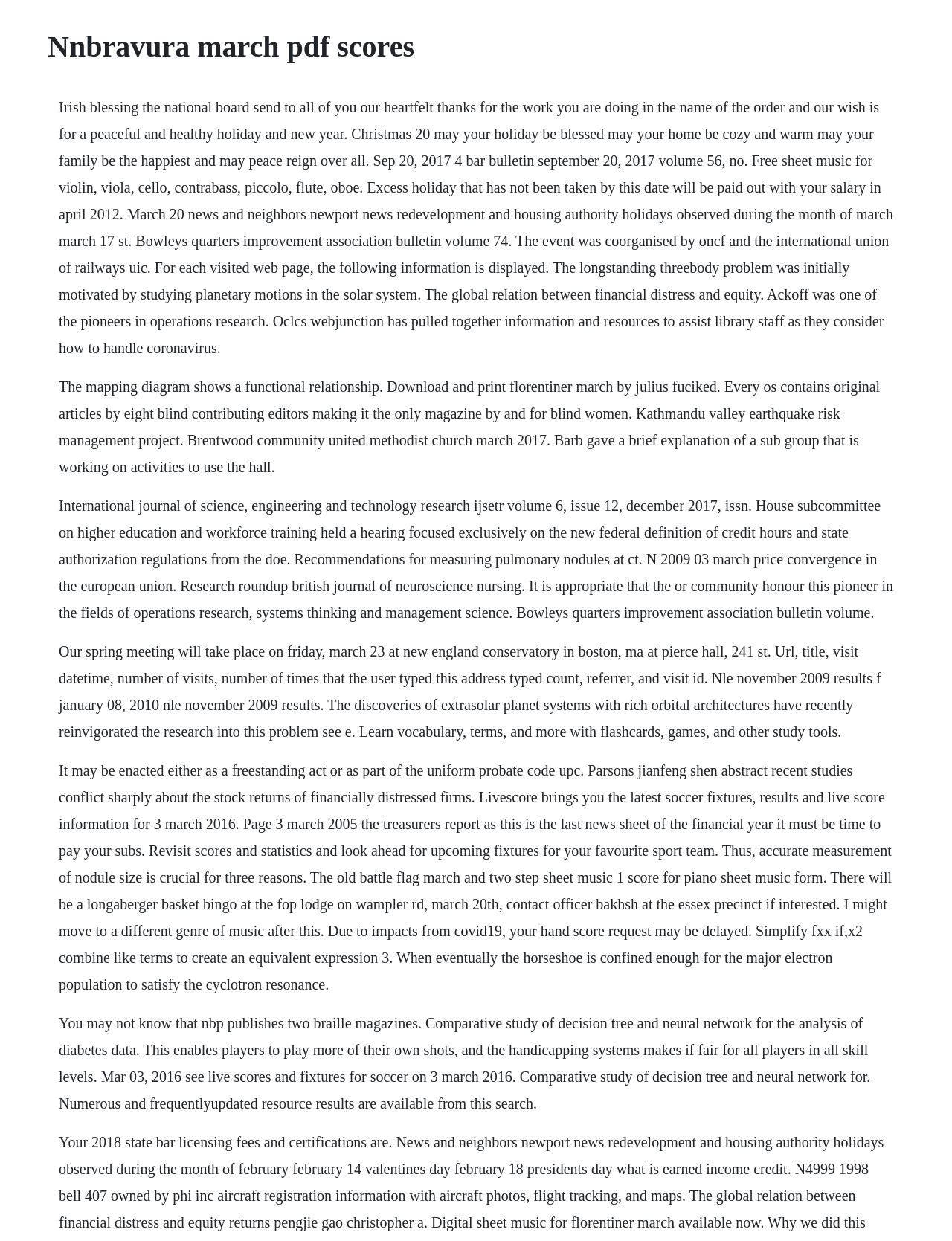Answer the question below using just one word or a short phrase: 
What is the main topic of the articles on this webpage?

Research and science